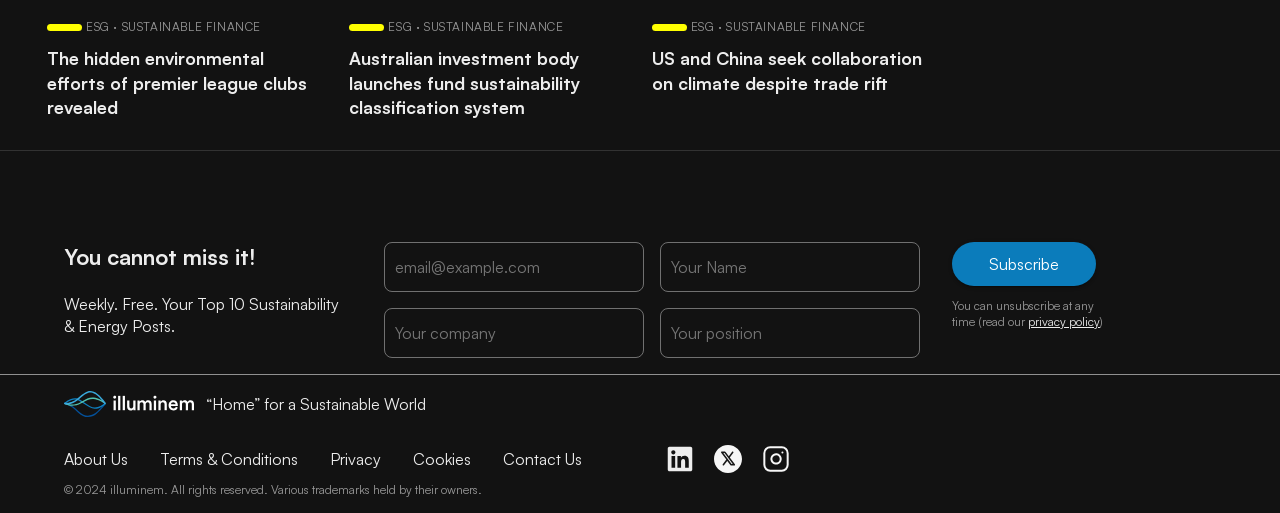Based on the visual content of the image, answer the question thoroughly: What is the purpose of the textboxes on this page?

The textboxes on this page are labeled 'email@example.com', 'Your Name', 'Your company', and 'Your position'. These labels suggest that the user is being asked to provide their contact information. Additionally, the 'Subscribe' button below the textboxes implies that the purpose of filling out these textboxes is to subscribe to a newsletter or some other kind of regular update.